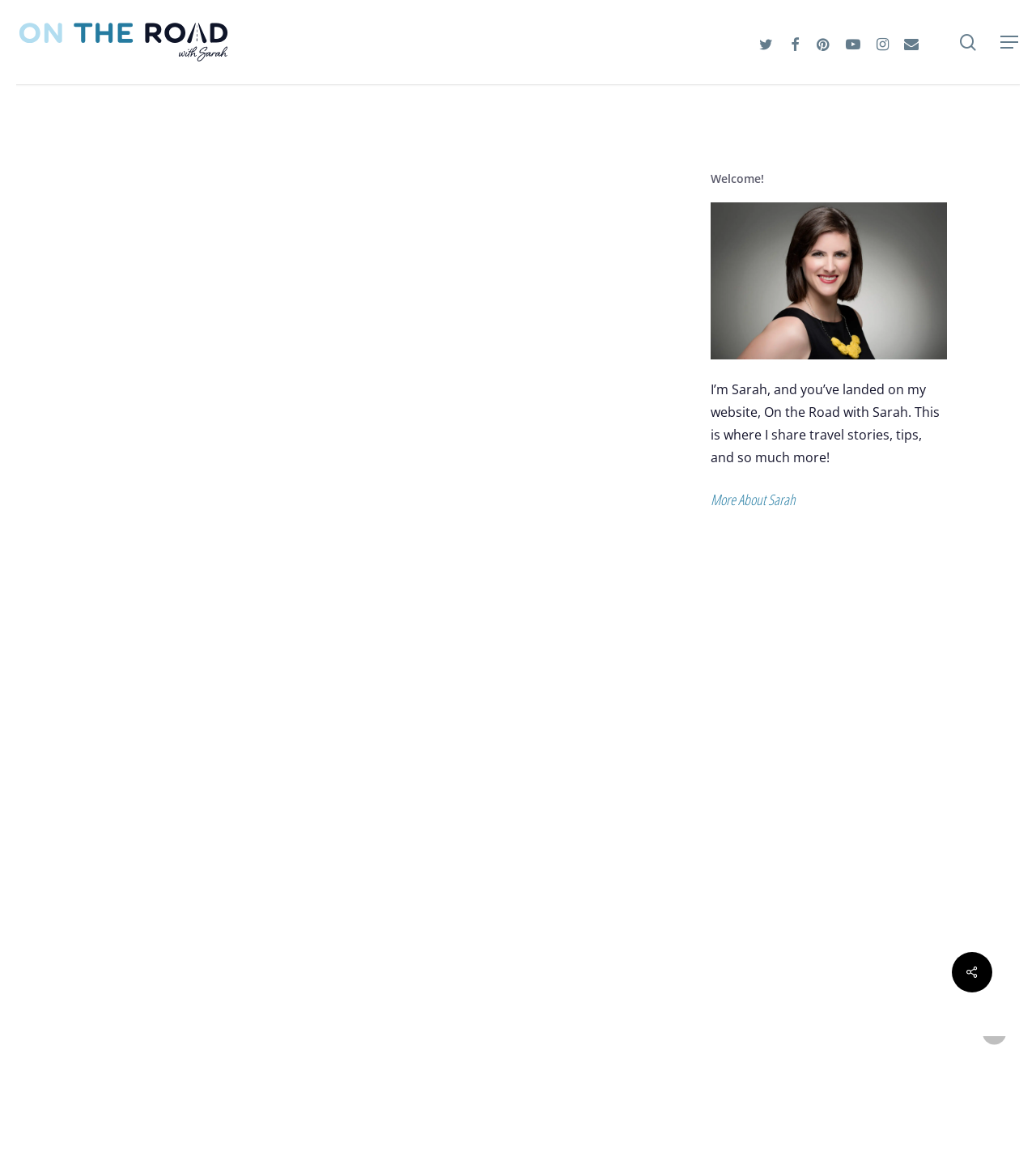Locate the UI element described by Contact Us in the provided webpage screenshot. Return the bounding box coordinates in the format (top-left x, top-left y, bottom-right x, bottom-right y), ensuring all values are between 0 and 1.

None